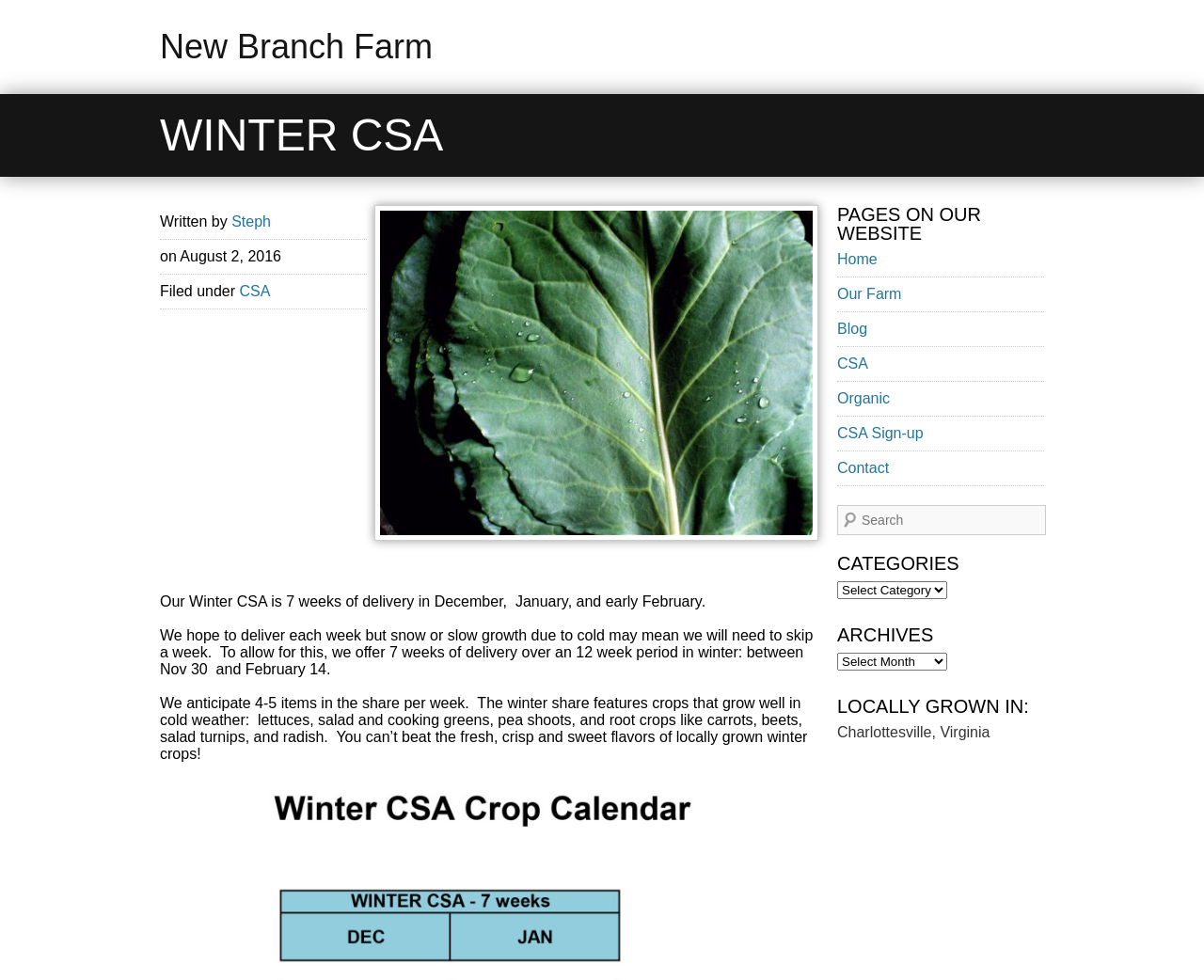Please specify the bounding box coordinates for the clickable region that will help you carry out the instruction: "Go to the 'CSA' page".

[0.695, 0.363, 0.721, 0.379]